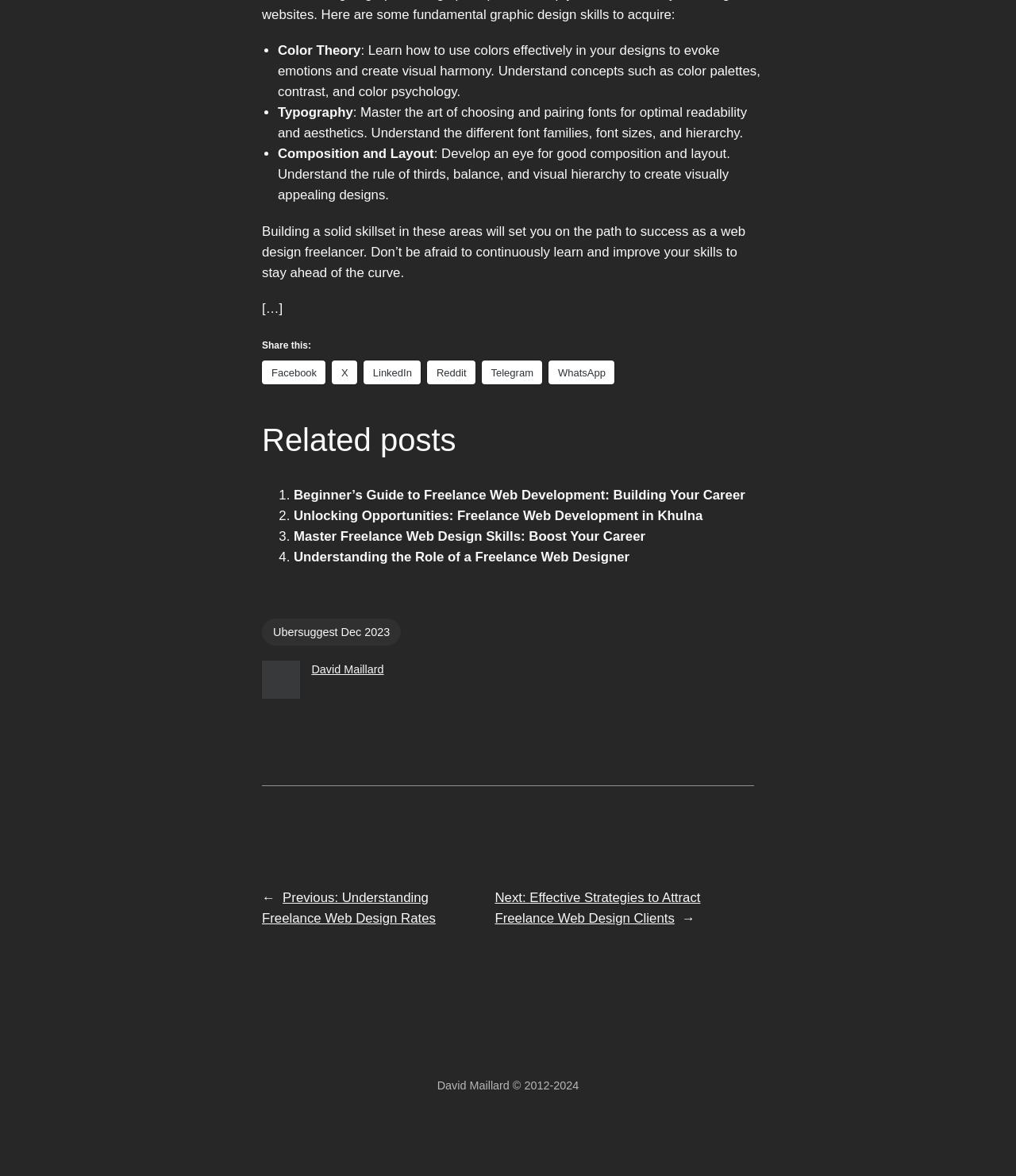Look at the image and write a detailed answer to the question: 
What is the author's name?

The author's name is mentioned at the bottom of the webpage, in the copyright notice, which reads 'David Maillard © 2012-2024'.